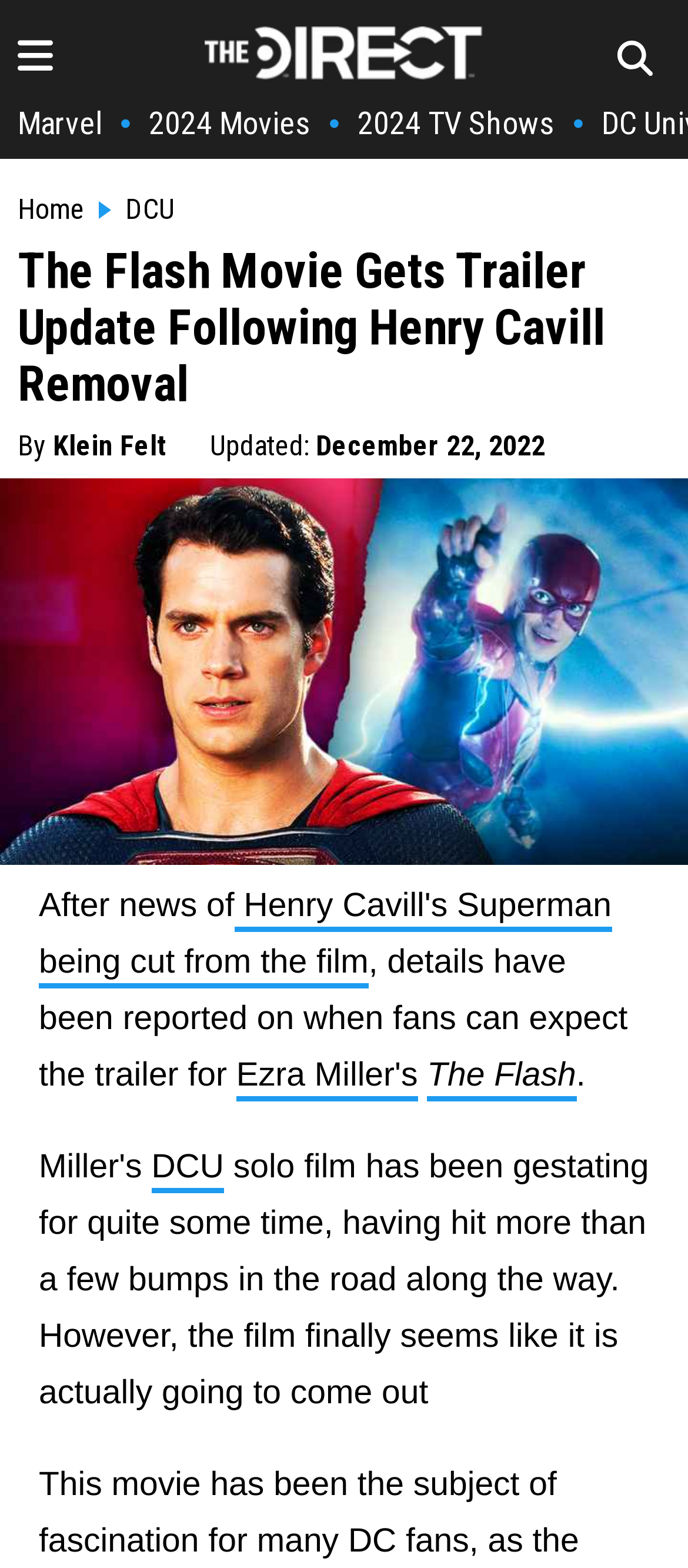Determine the bounding box for the described HTML element: "Ezra Miller's". Ensure the coordinates are four float numbers between 0 and 1 in the format [left, top, right, bottom].

[0.343, 0.674, 0.607, 0.703]